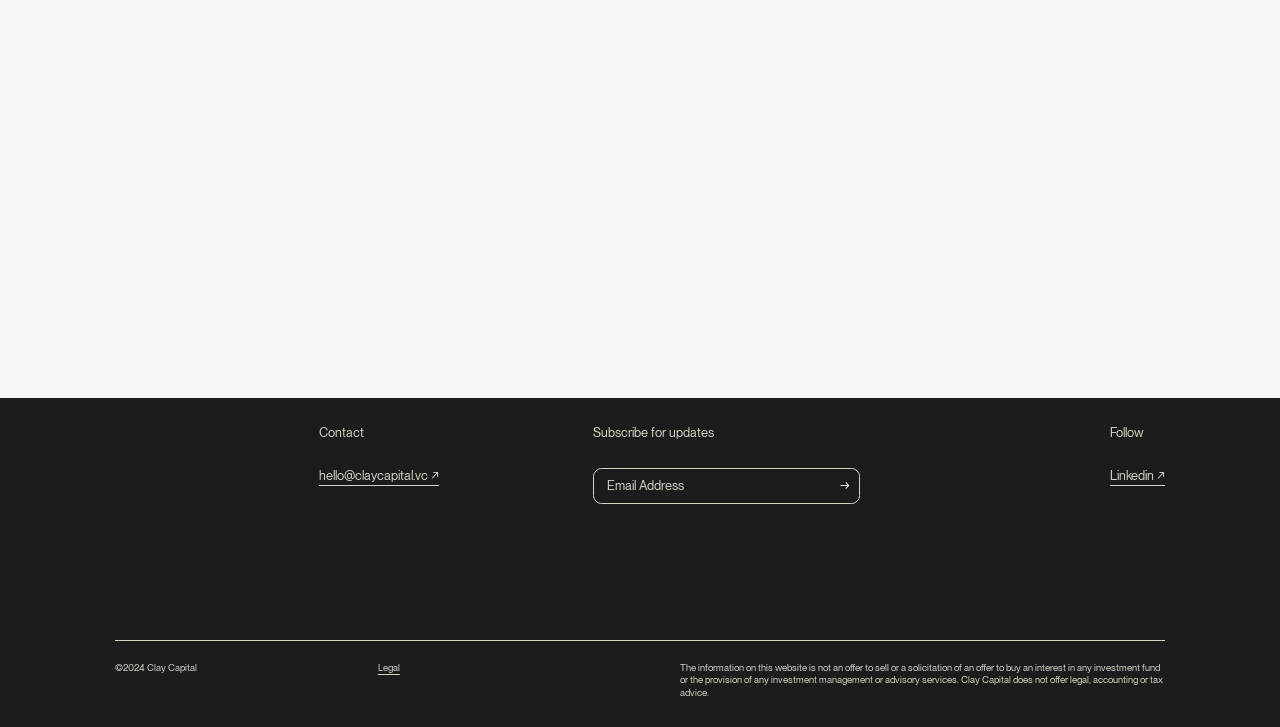What is the email address to contact for questions or concerns?
Answer the question in a detailed and comprehensive manner.

The email address can be found in the static text element 'If you have any questions or concerns about this Notice, please contact us at hello@voyagervc.com.' which is located near the top of the webpage.